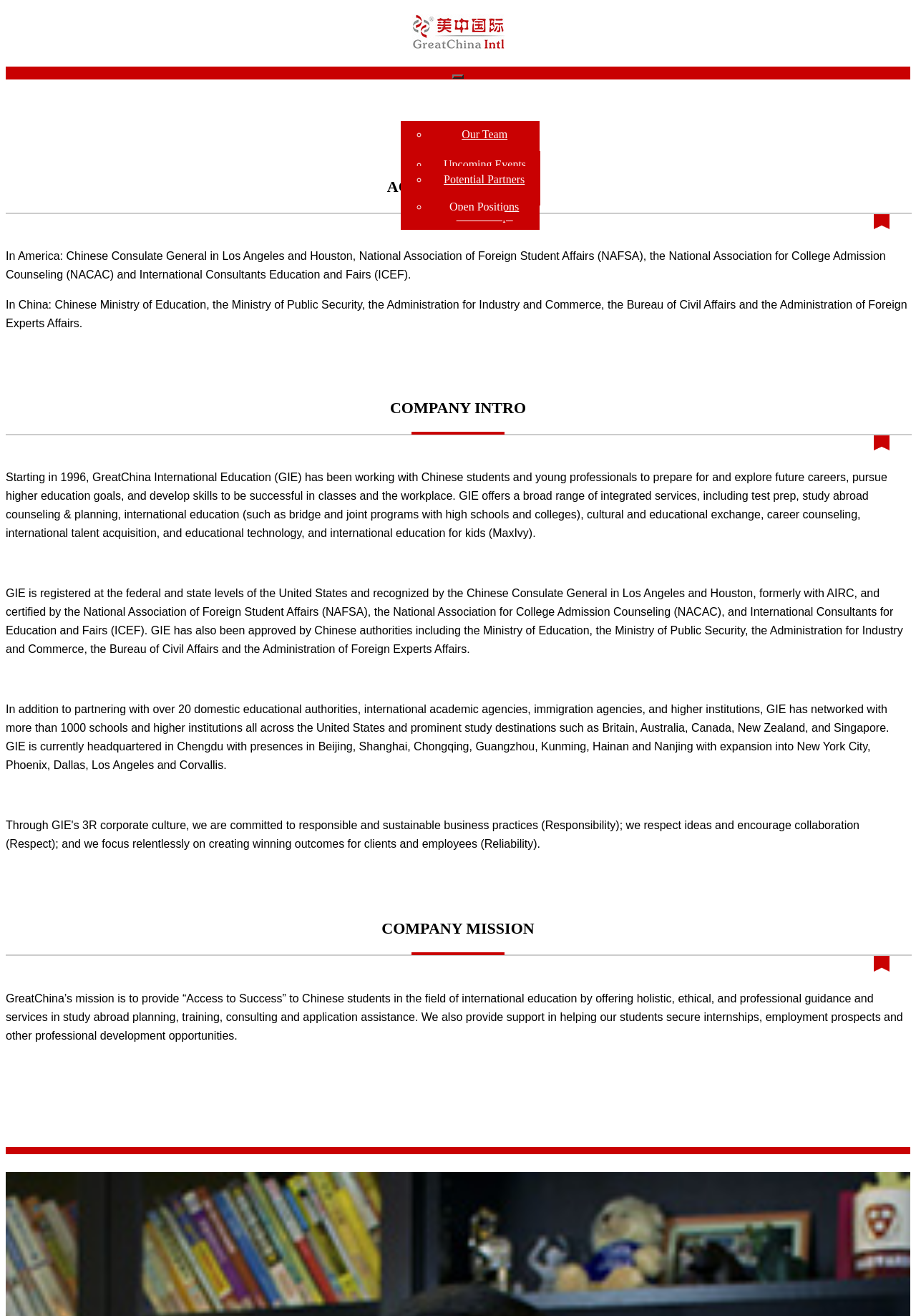What are the services offered by GIE?
Using the information from the image, answer the question thoroughly.

The services offered by GIE are mentioned in the StaticText element 'Starting in 1996, GreatChina International Education (GIE) has been working with Chinese students and young professionals to prepare for and explore future careers, pursue higher education goals, and develop skills to be successful in classes and the workplace. GIE offers a broad range of integrated services, including test prep, study abroad counseling & planning, international education (such as bridge and joint programs with high schools and colleges), cultural and educational exchange, career counseling, international talent acquisition, and educational technology, and international education for kids (MaxIvy).' which provides a detailed list of services.